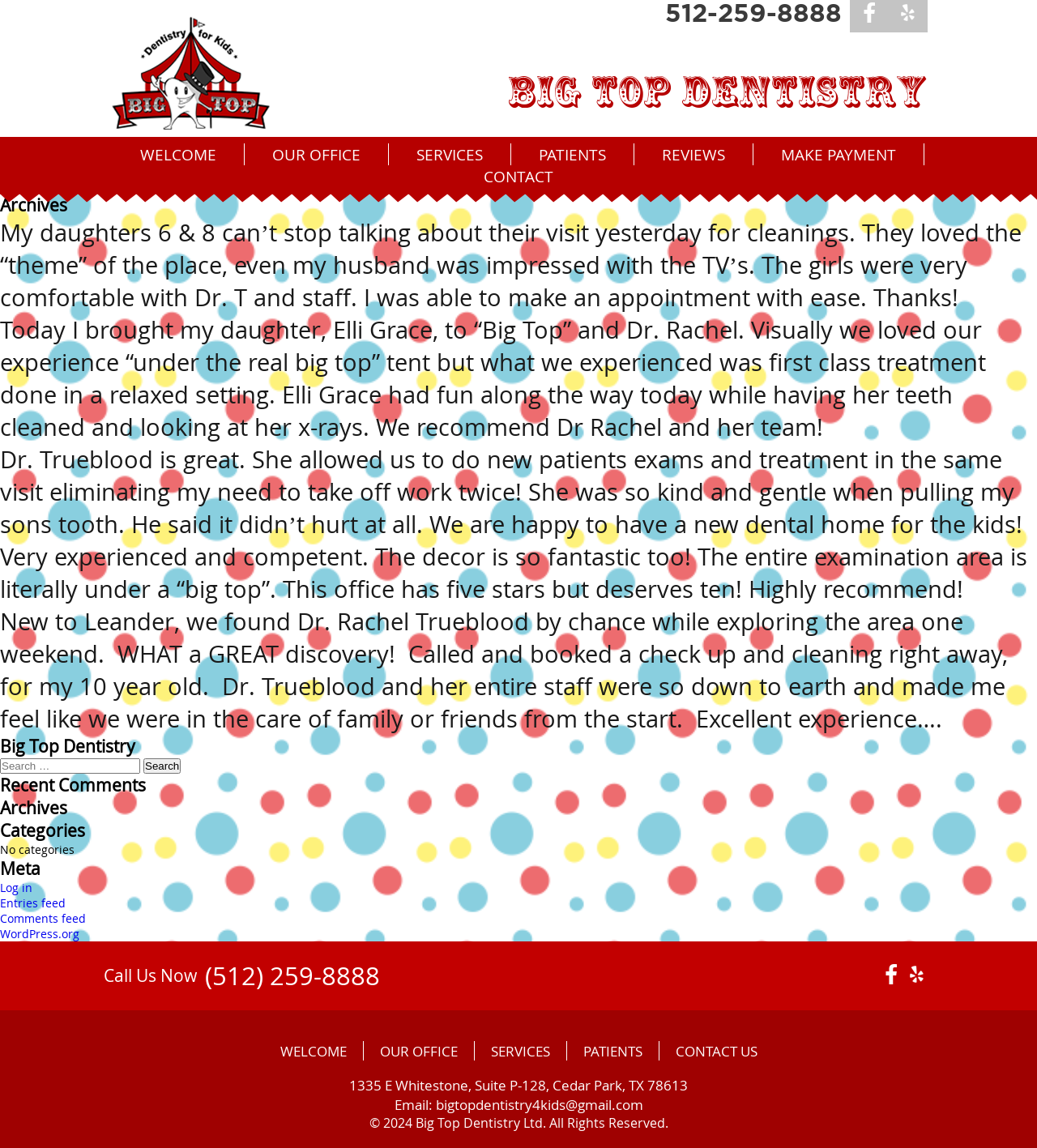What is the copyright year of Big Top Dentistry Ltd.?
Using the image, provide a detailed and thorough answer to the question.

I found the copyright year in the StaticText element with the text '© 2024 Big Top Dentistry Ltd. All Rights Reserved'.